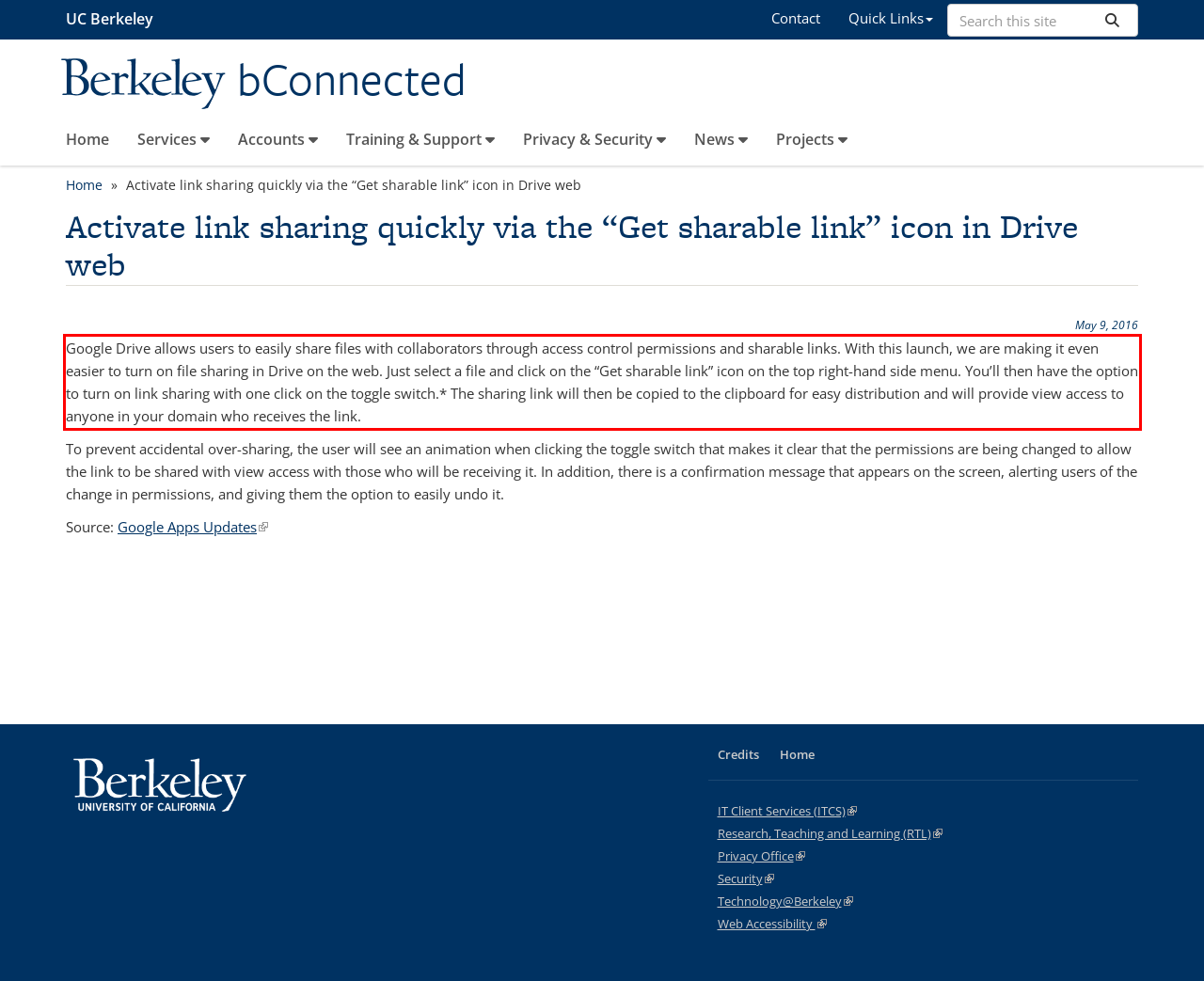You are looking at a screenshot of a webpage with a red rectangle bounding box. Use OCR to identify and extract the text content found inside this red bounding box.

Google Drive allows users to easily share files with collaborators through access control permissions and sharable links. With this launch, we are making it even easier to turn on file sharing in Drive on the web. Just select a file and click on the “Get sharable link” icon on the top right-hand side menu. You’ll then have the option to turn on link sharing with one click on the toggle switch.* The sharing link will then be copied to the clipboard for easy distribution and will provide view access to anyone in your domain who receives the link.